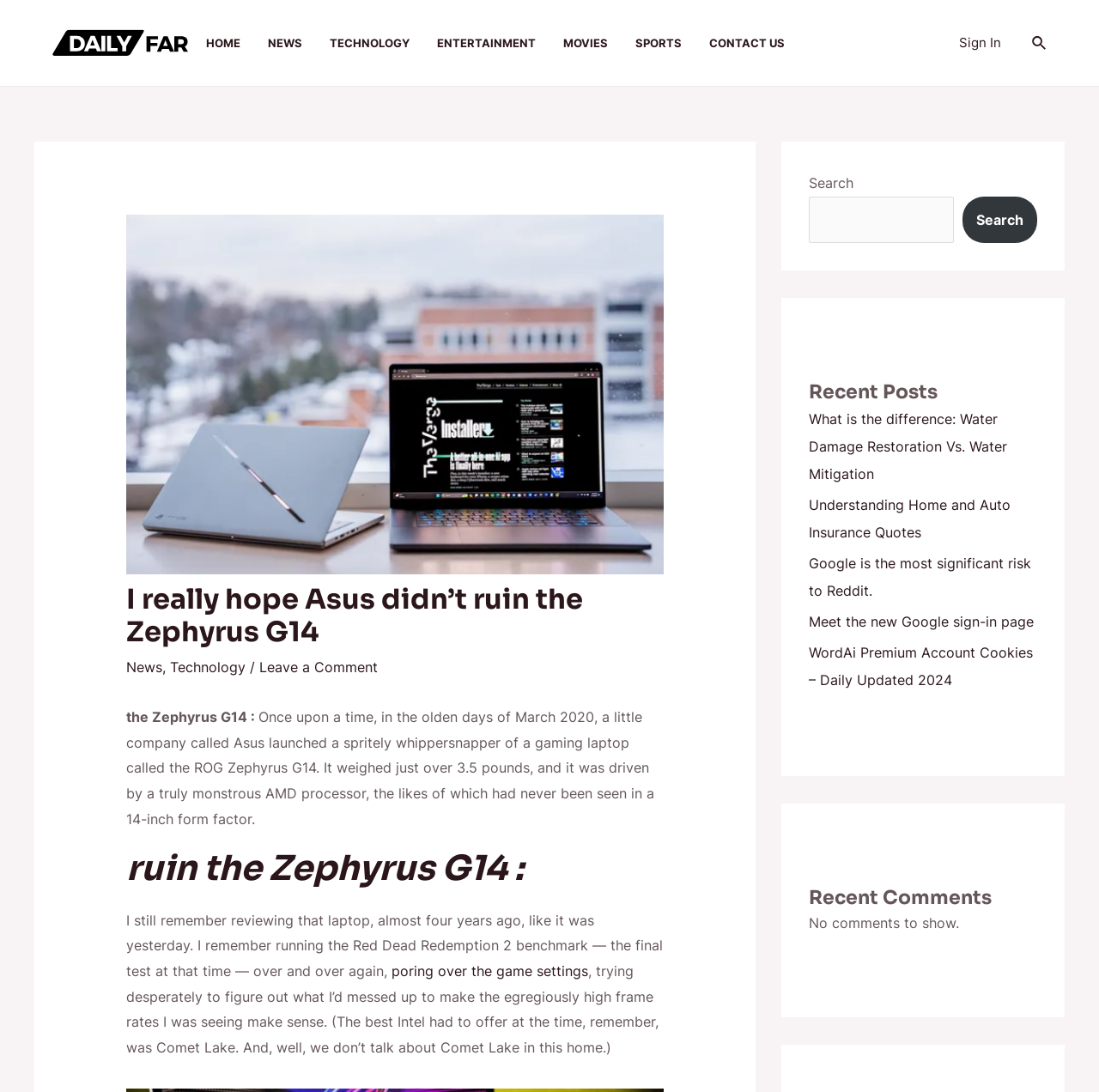Consider the image and give a detailed and elaborate answer to the question: 
What is the purpose of the search box?

The search box is located at the top right corner of the webpage, and it has a placeholder text 'Search'. This suggests that the purpose of the search box is to allow users to search for content within the website.